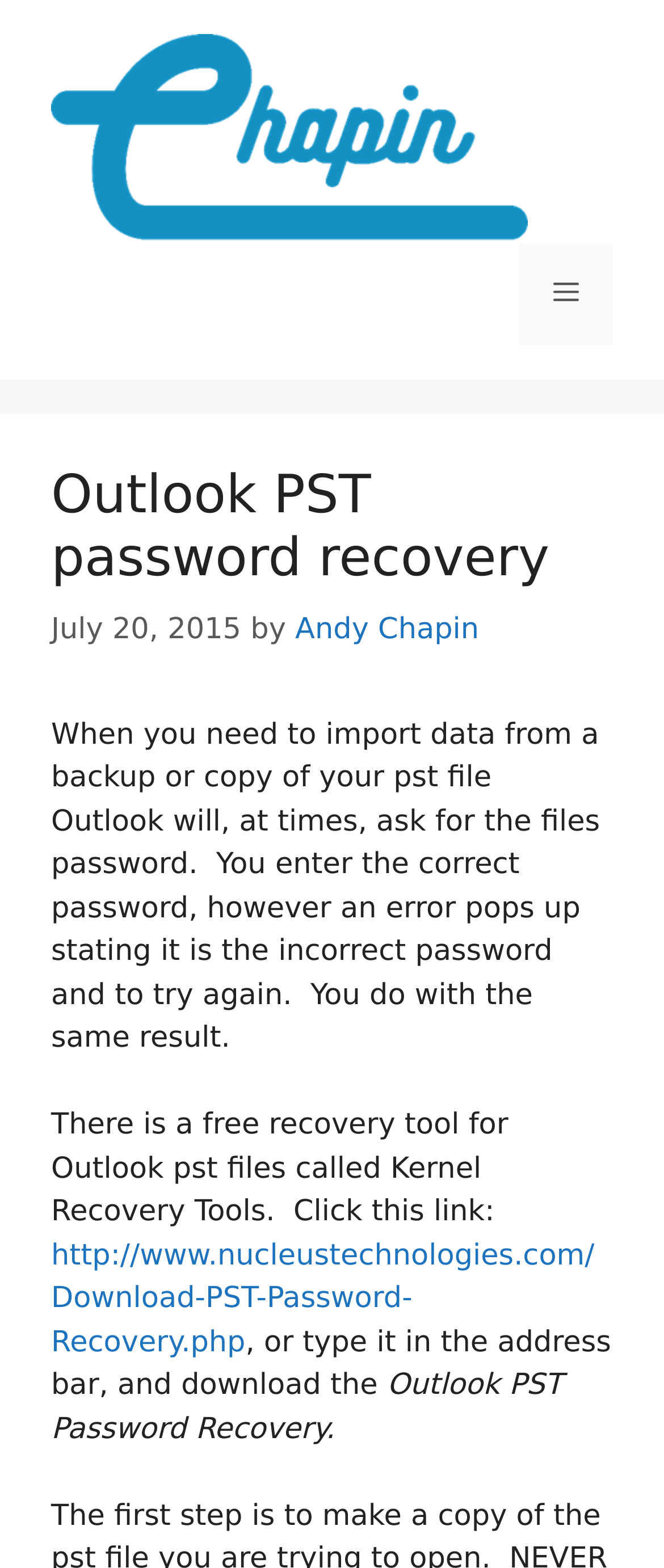Please reply with a single word or brief phrase to the question: 
What is the URL of the download link?

http://www.nucleustechnologies.com/Download-PST-Password-Recovery.php